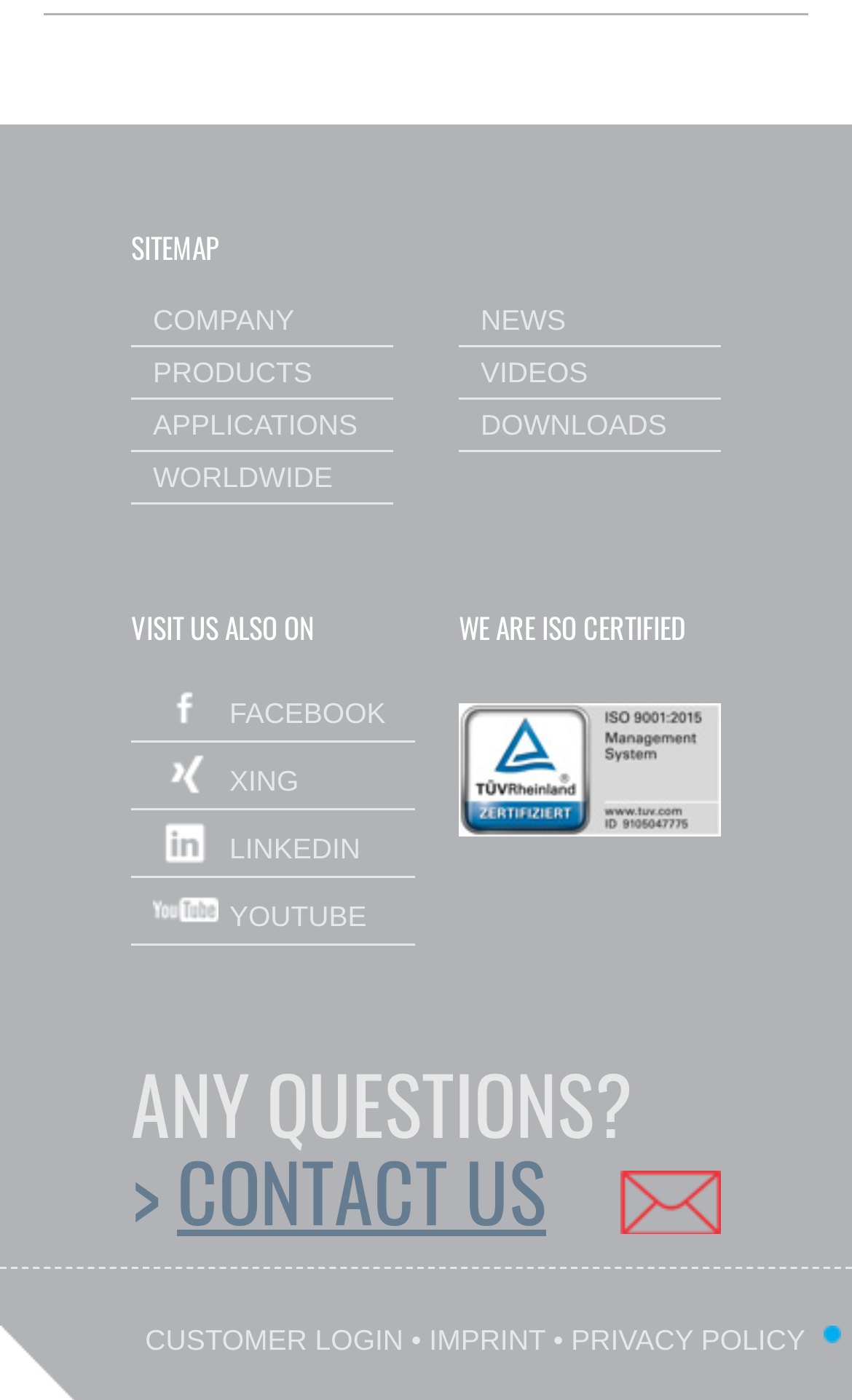Find the bounding box coordinates for the area that should be clicked to accomplish the instruction: "login as customer".

[0.17, 0.945, 0.473, 0.968]